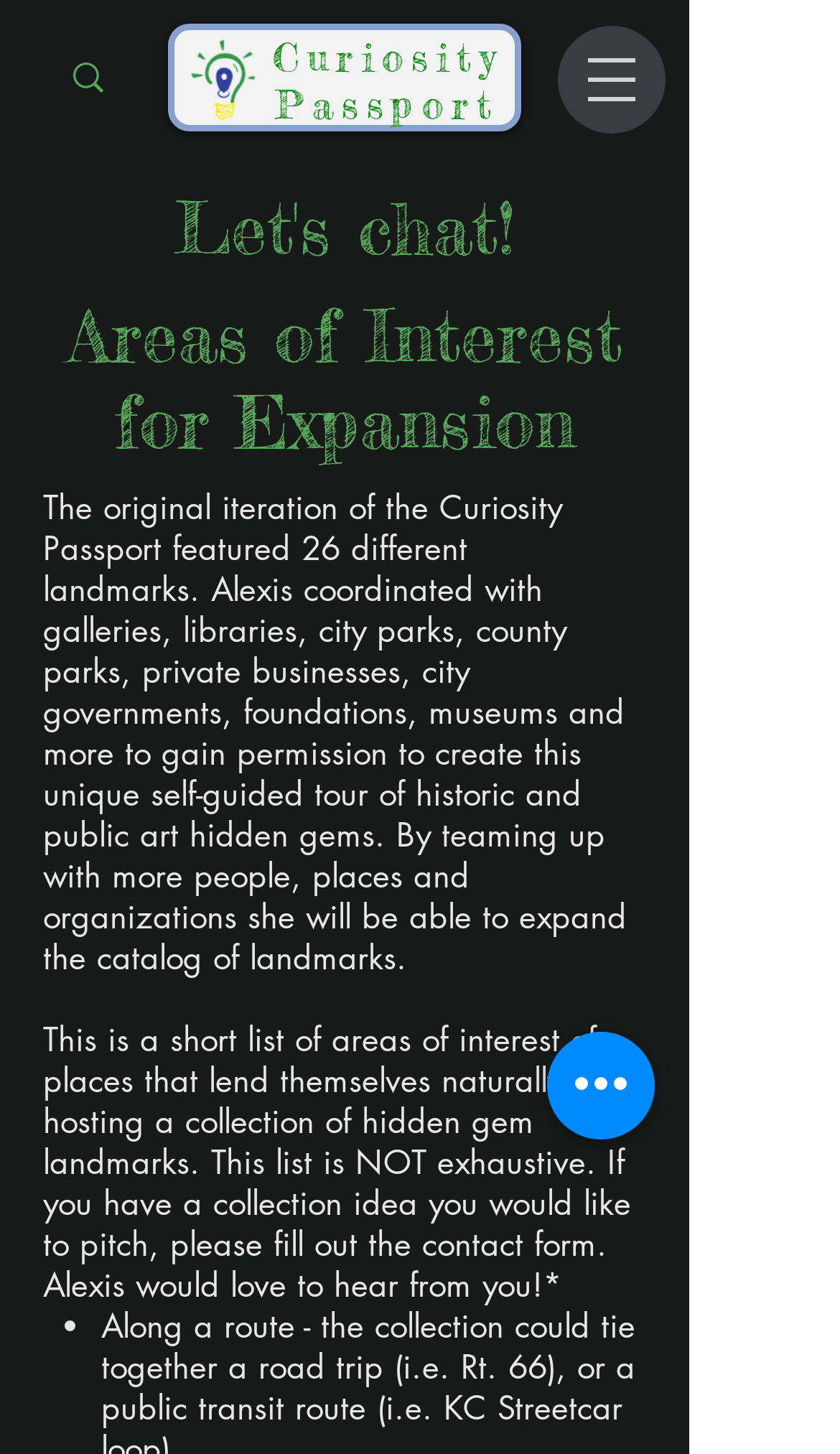Answer this question in one word or a short phrase: What is the tone of the 'Let's chat!' heading?

Inviting